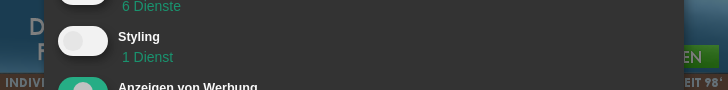Examine the image and give a thorough answer to the following question:
What is the design style of the UI elements in the image?

The caption describes the UI elements, including the toggle switches, as being styled for a sleek, modern look, indicating that the design style of the UI elements in the image is contemporary and visually appealing.